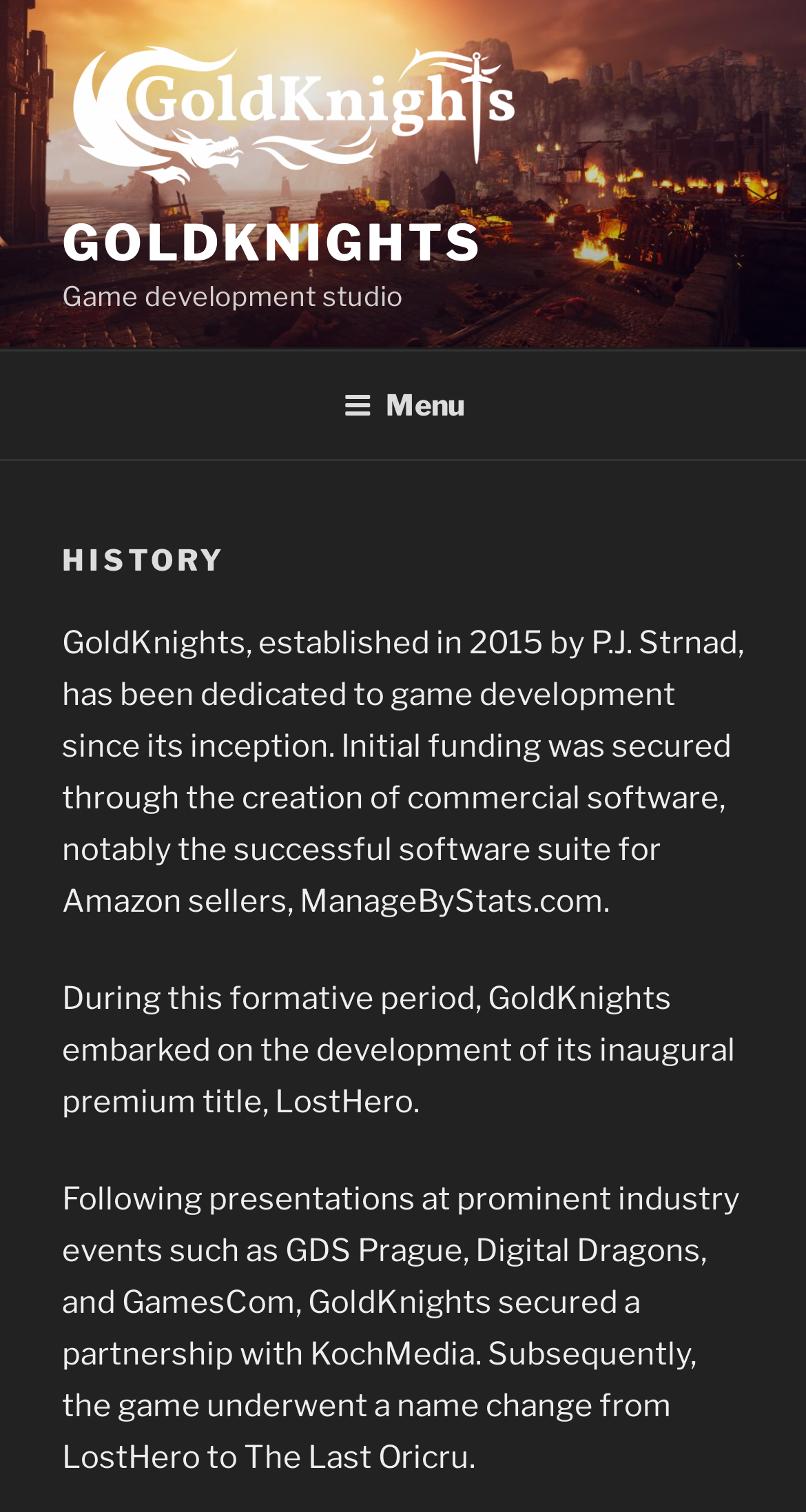What is the new name of the game that was previously named LostHero?
Could you answer the question with a detailed and thorough explanation?

The new name of the game that was previously named LostHero can be found in the static text element which describes the name change, located in the main content area of the webpage.